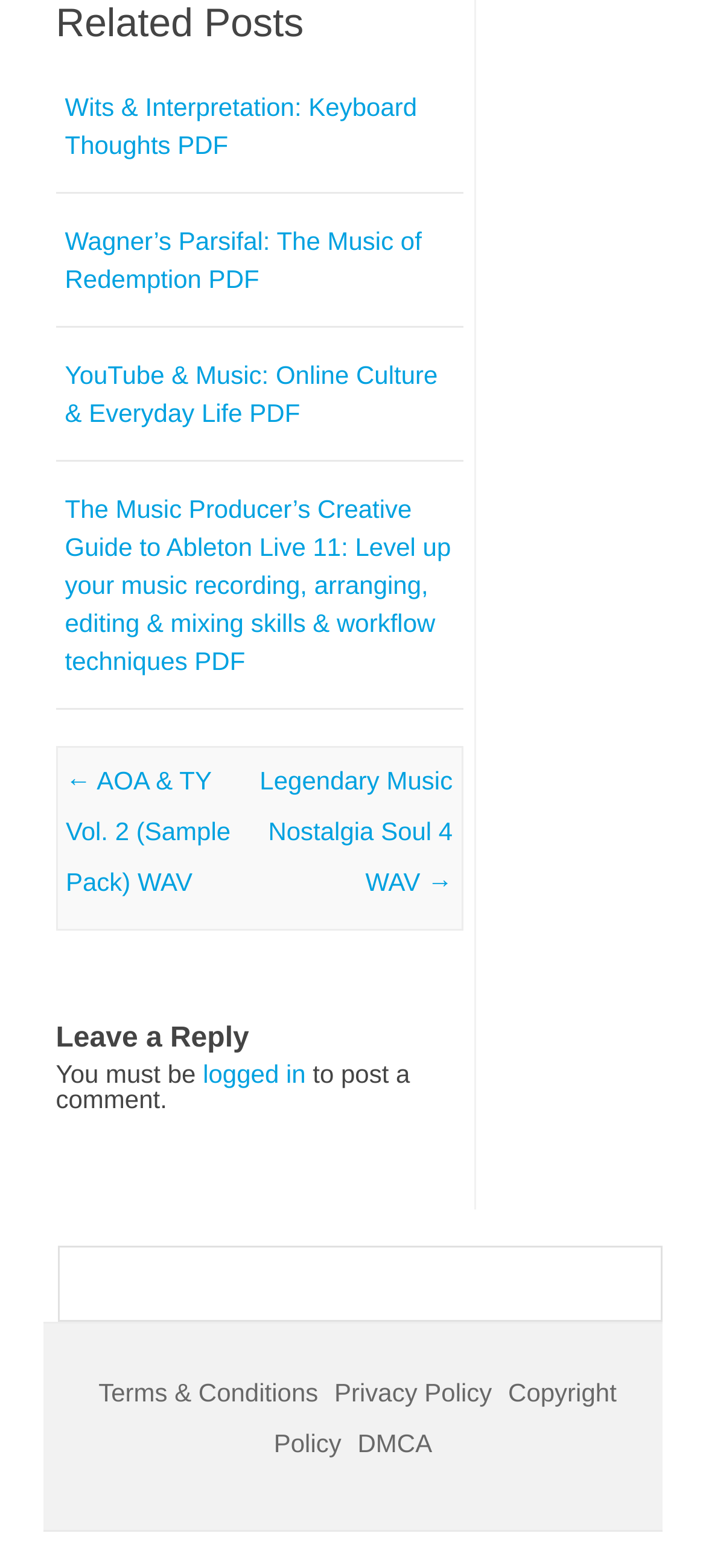Please answer the following query using a single word or phrase: 
How many navigation links are available?

2